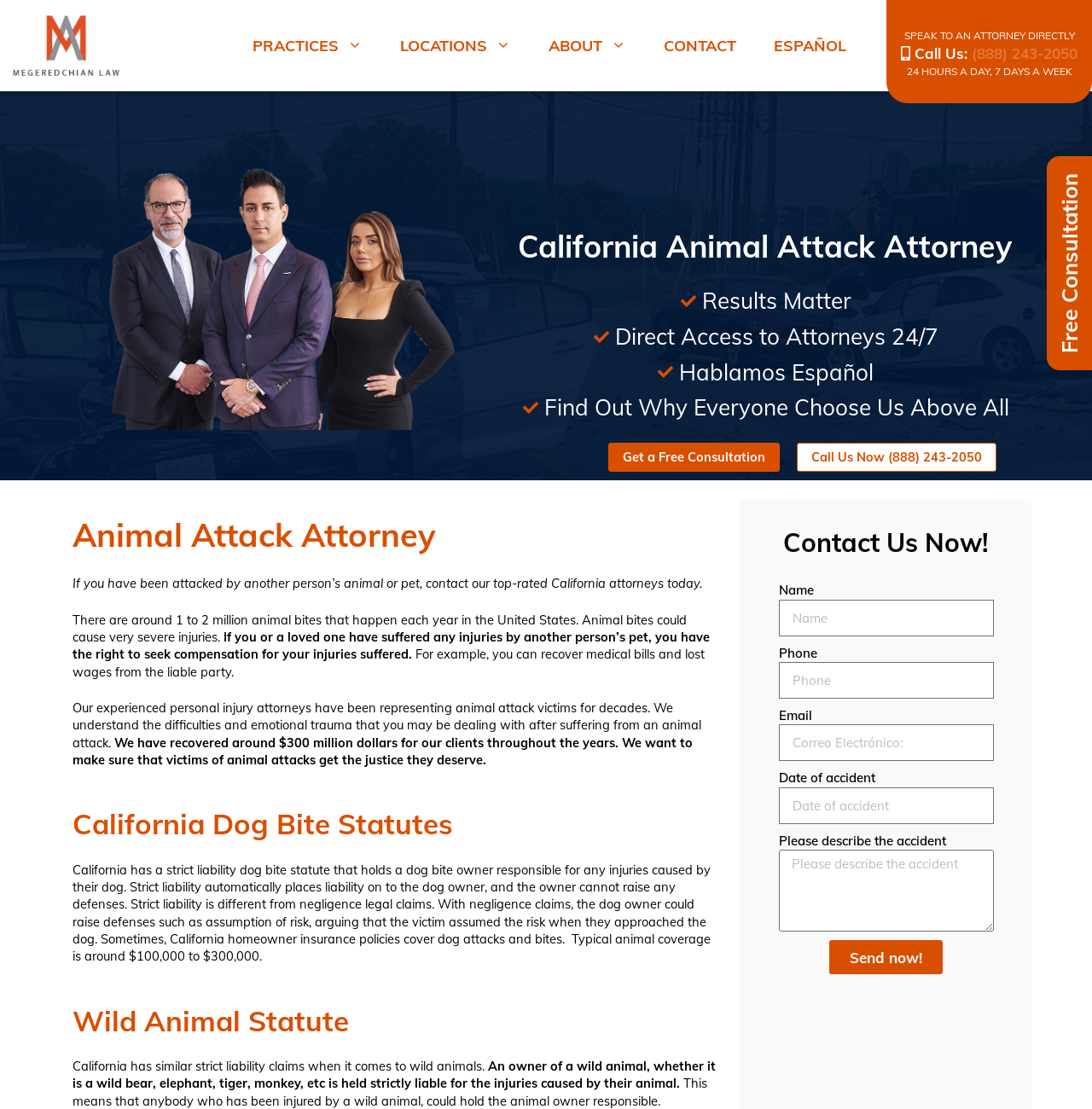Using the provided element description "parent_node: Email name="form_fields[email]" placeholder="Correo Electrónico:"", determine the bounding box coordinates of the UI element.

[0.713, 0.653, 0.91, 0.686]